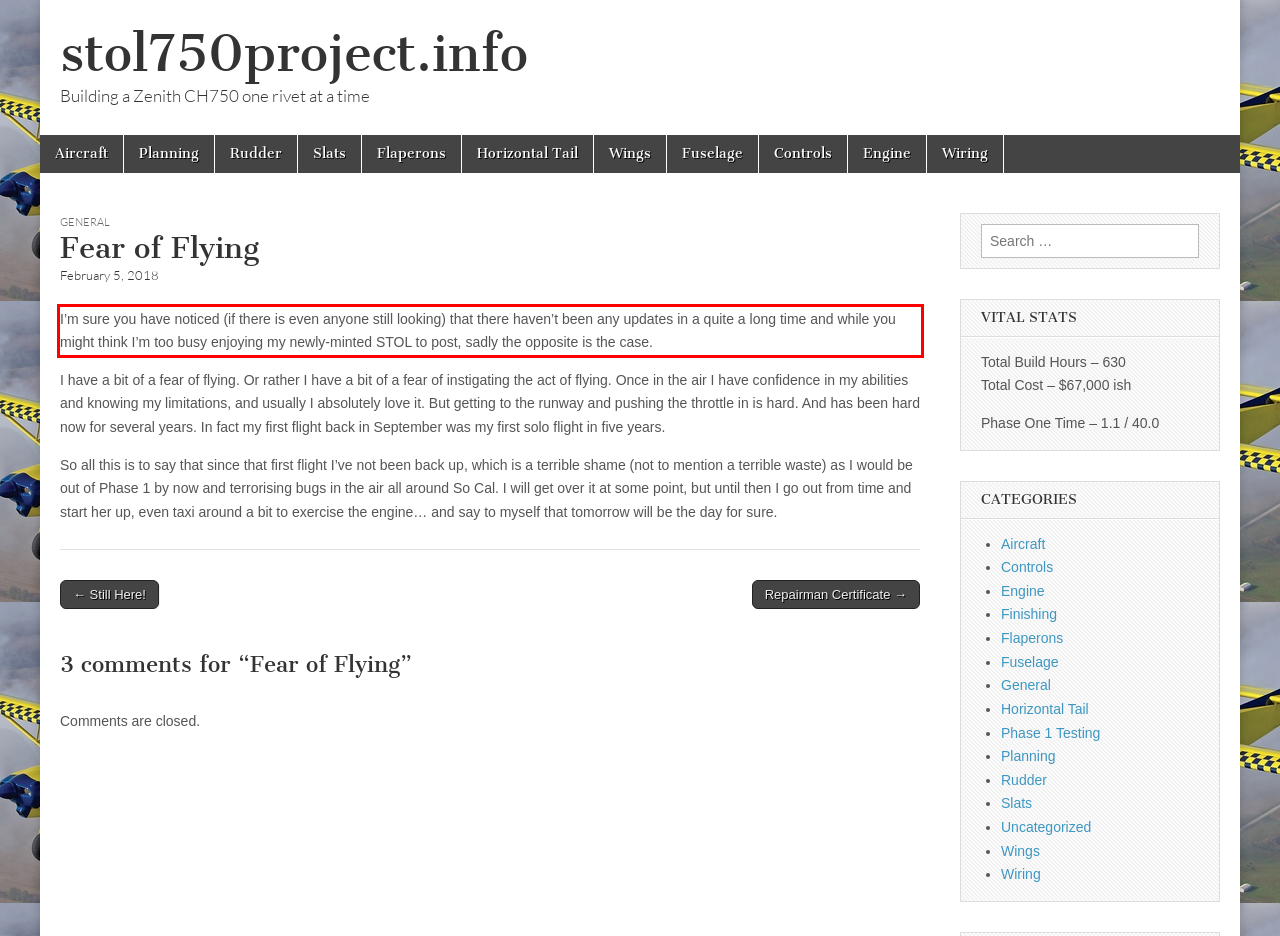Examine the webpage screenshot, find the red bounding box, and extract the text content within this marked area.

I’m sure you have noticed (if there is even anyone still looking) that there haven’t been any updates in a quite a long time and while you might think I’m too busy enjoying my newly-minted STOL to post, sadly the opposite is the case.